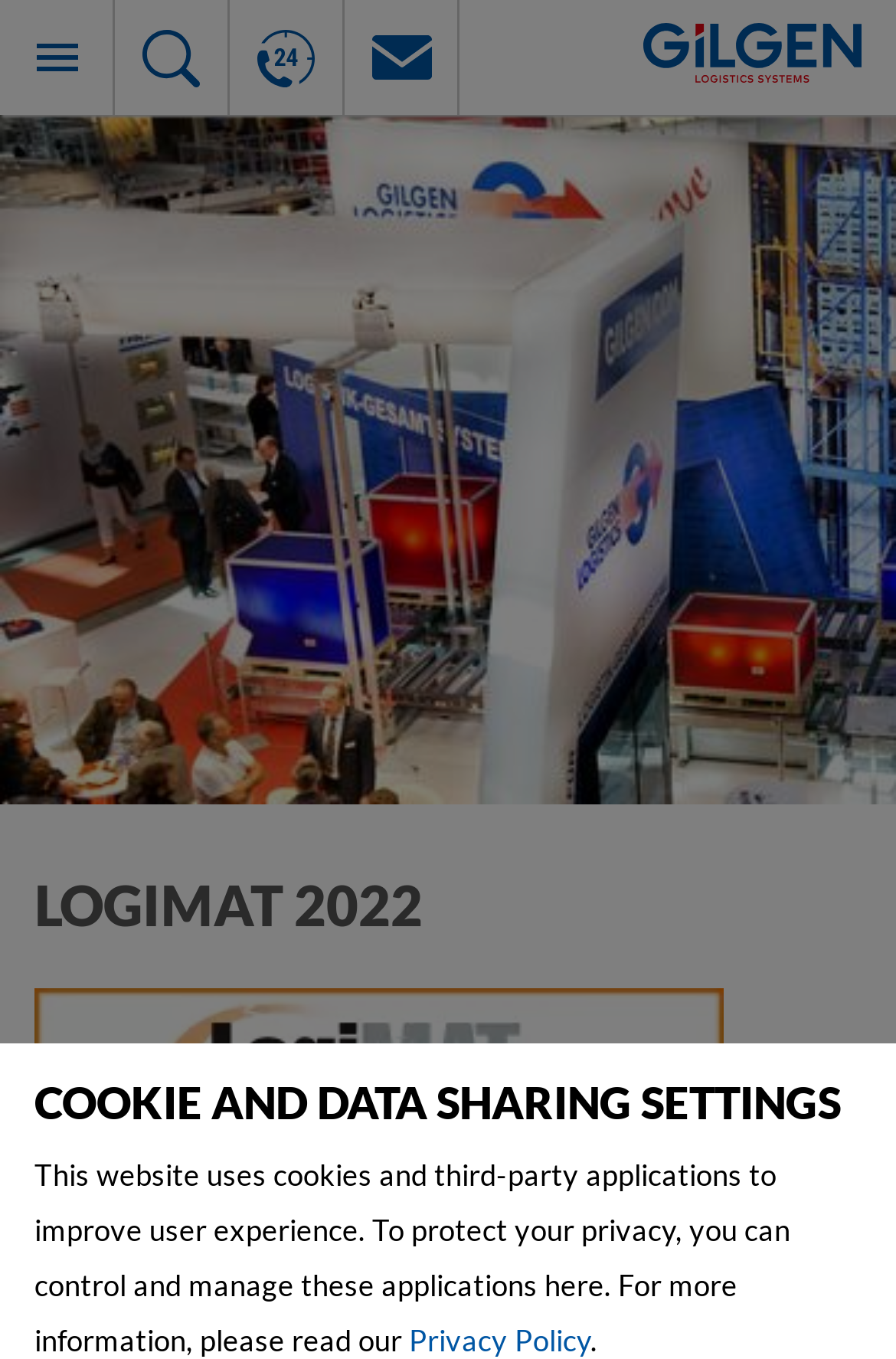What language options are available?
Answer with a single word or phrase, using the screenshot for reference.

German, English, French